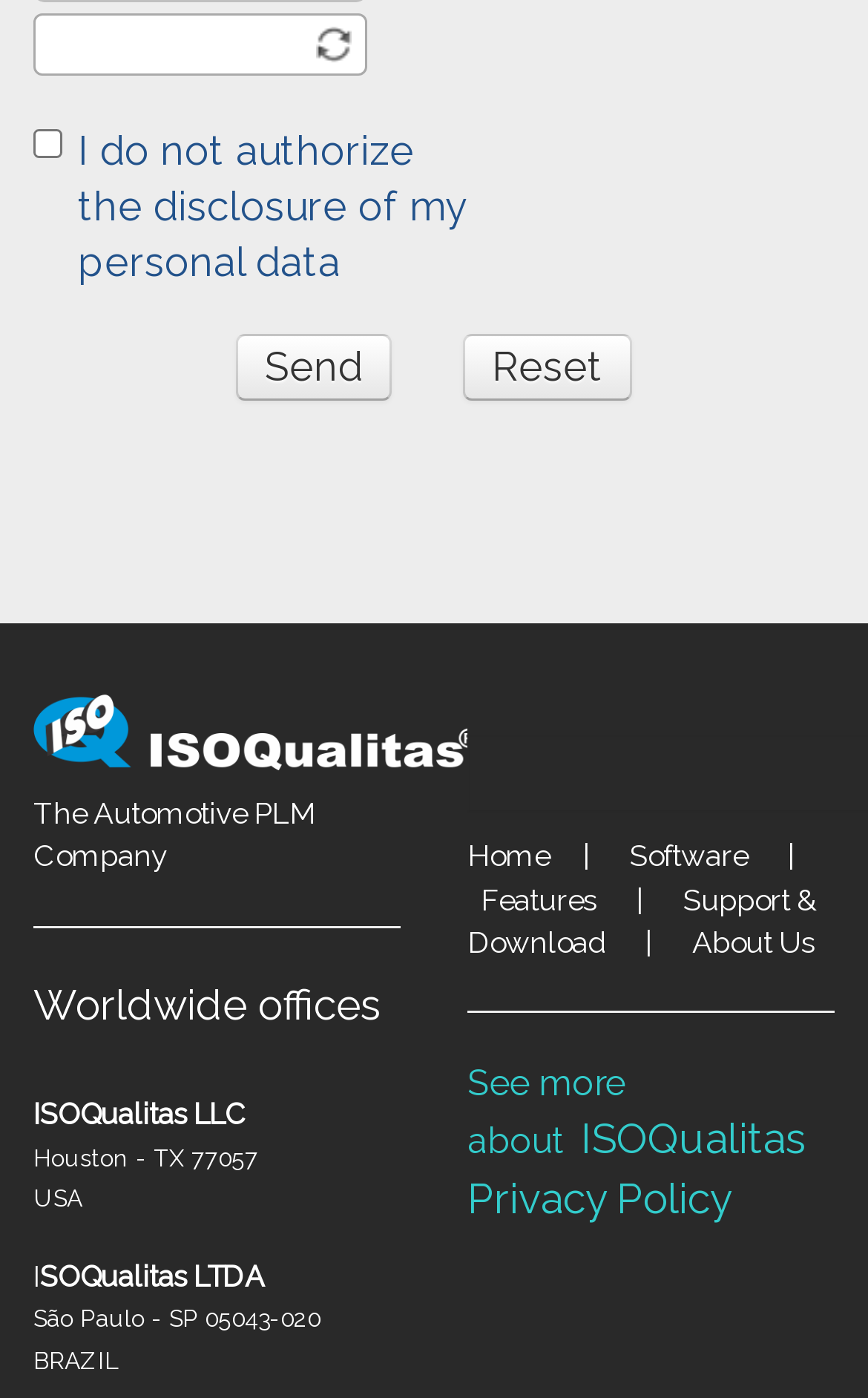Identify the bounding box coordinates of the element to click to follow this instruction: 'Click the ISOQualitas Privacy Policy link'. Ensure the coordinates are four float values between 0 and 1, provided as [left, top, right, bottom].

[0.538, 0.806, 0.928, 0.872]